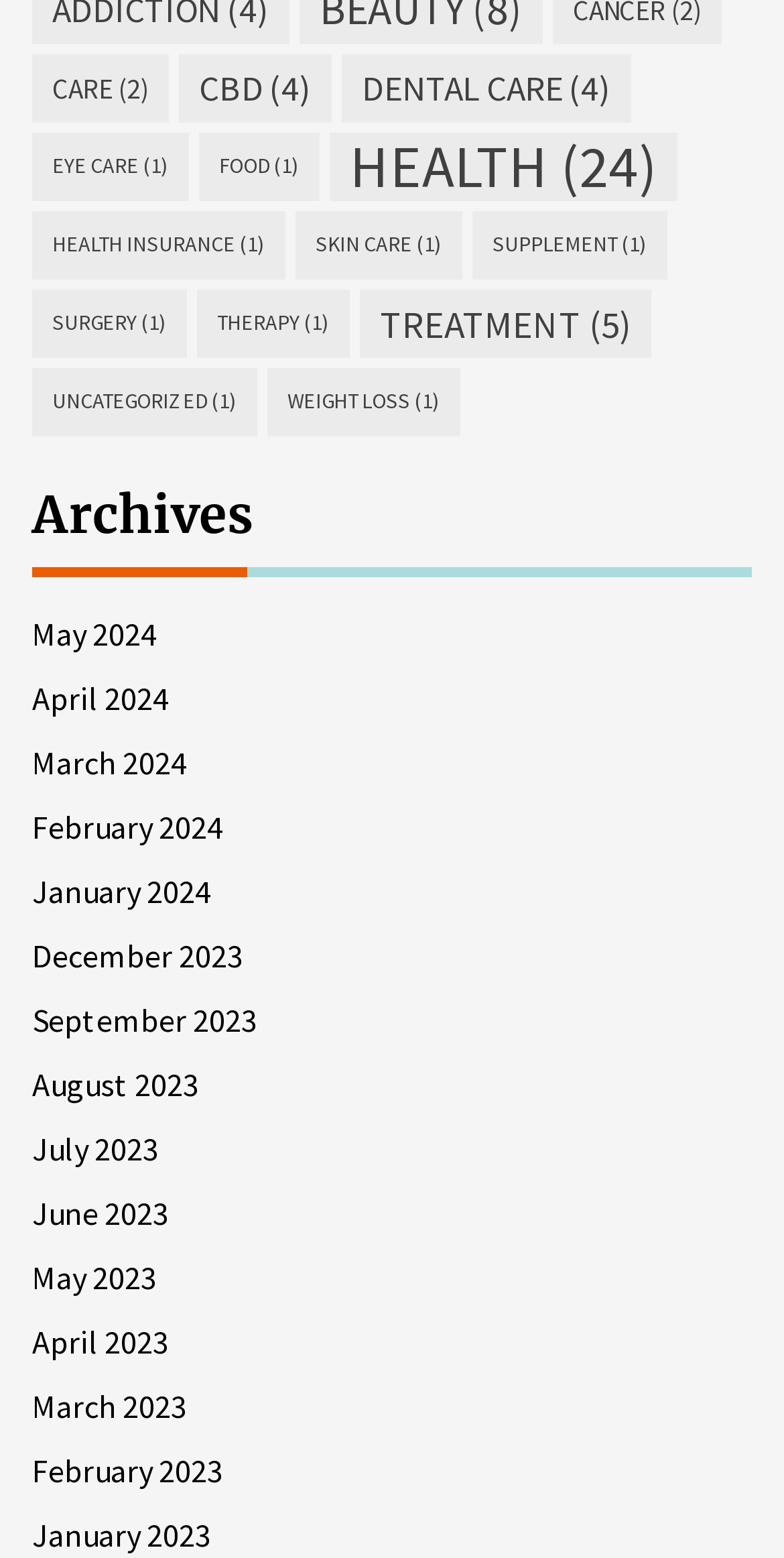Indicate the bounding box coordinates of the element that needs to be clicked to satisfy the following instruction: "View Health Insurance". The coordinates should be four float numbers between 0 and 1, i.e., [left, top, right, bottom].

[0.041, 0.136, 0.364, 0.18]